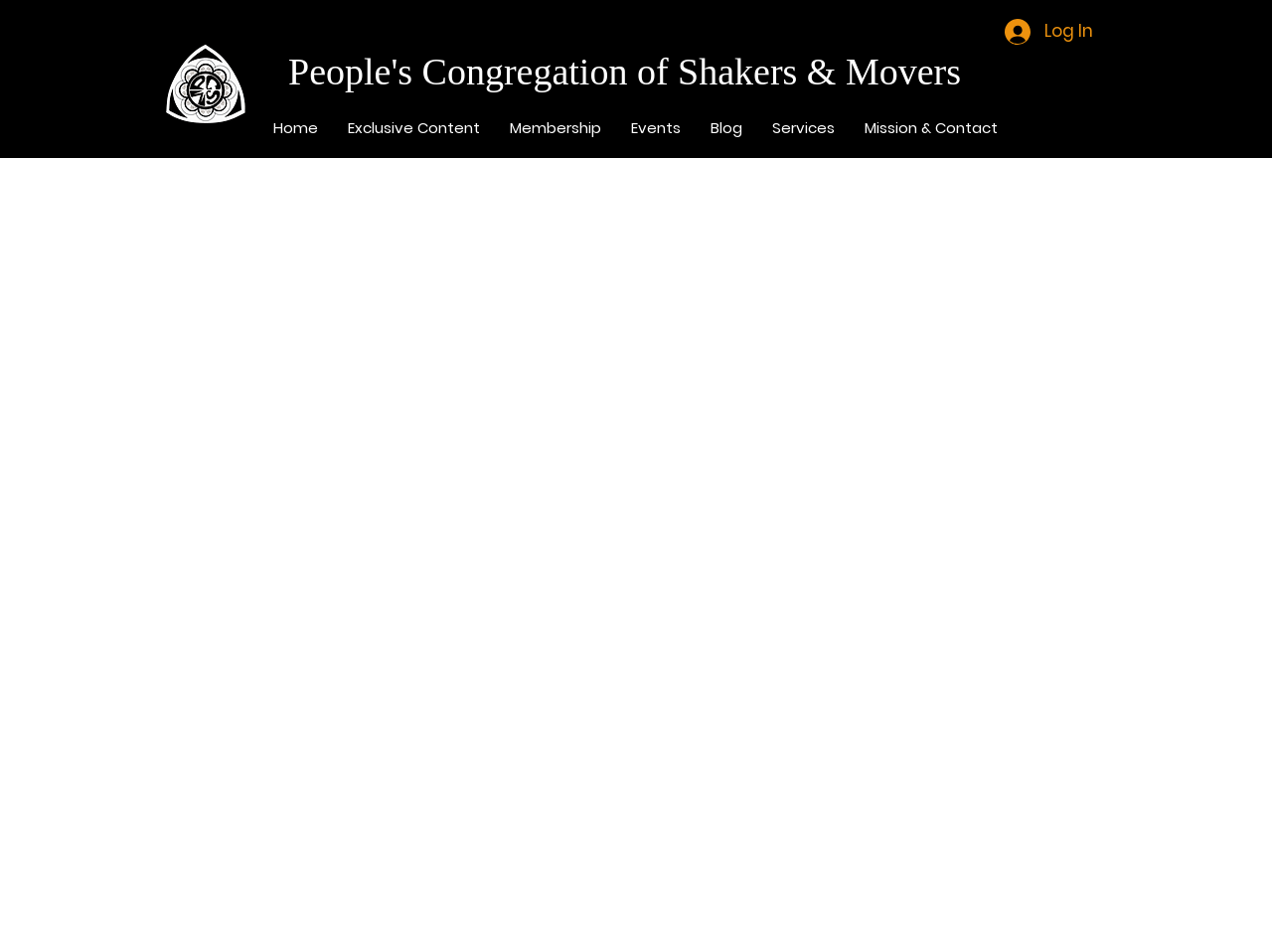Please find the bounding box coordinates of the element that you should click to achieve the following instruction: "Click on the 'Feedback' link in the footer". The coordinates should be presented as four float numbers between 0 and 1: [left, top, right, bottom].

None